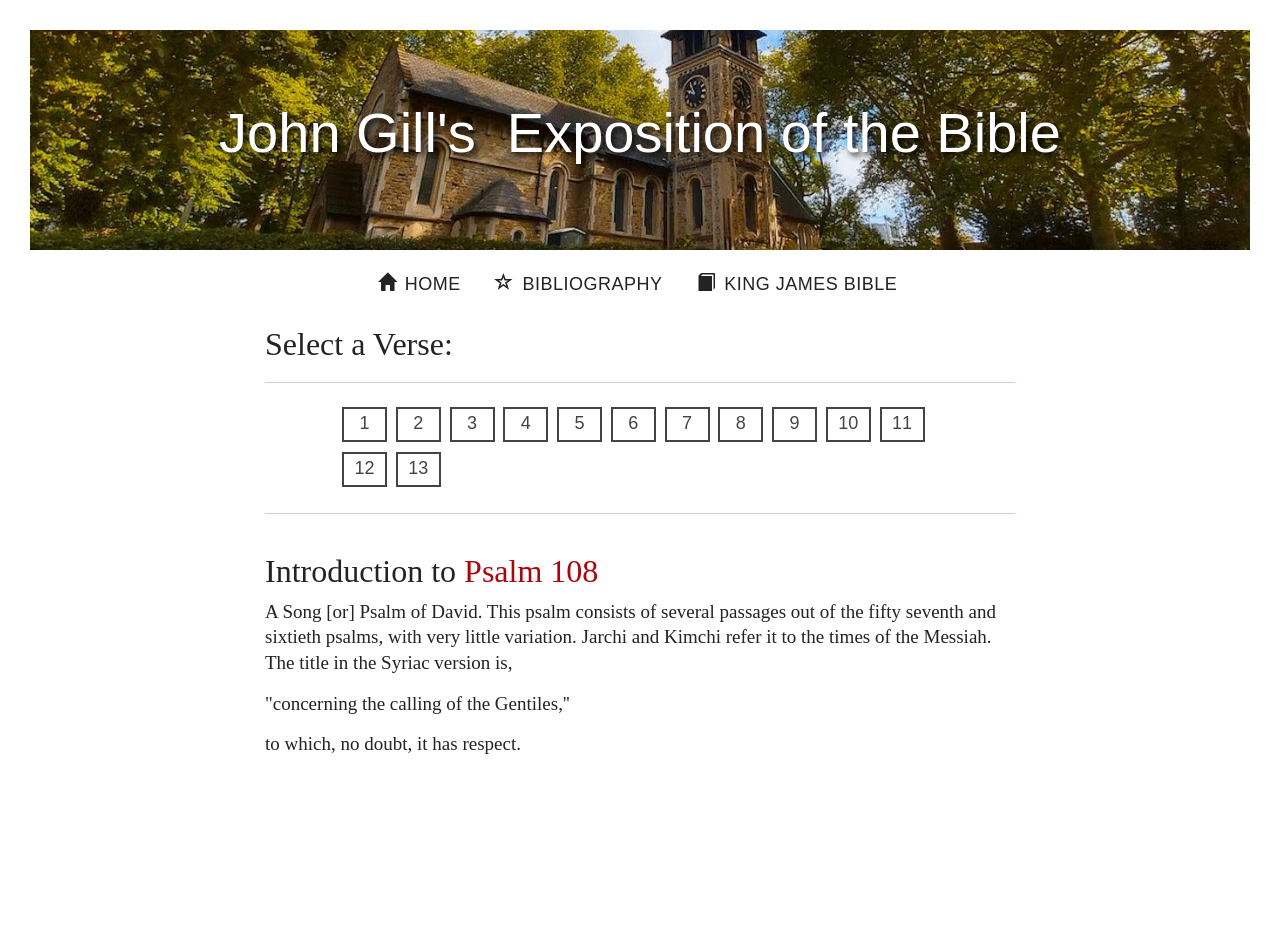Bounding box coordinates are specified in the format (top-left x, top-left y, bottom-right x, bottom-right y). All values are floating point numbers bounded between 0 and 1. Please provide the bounding box coordinate of the region this sentence describes: Bibliography

[0.379, 0.282, 0.525, 0.321]